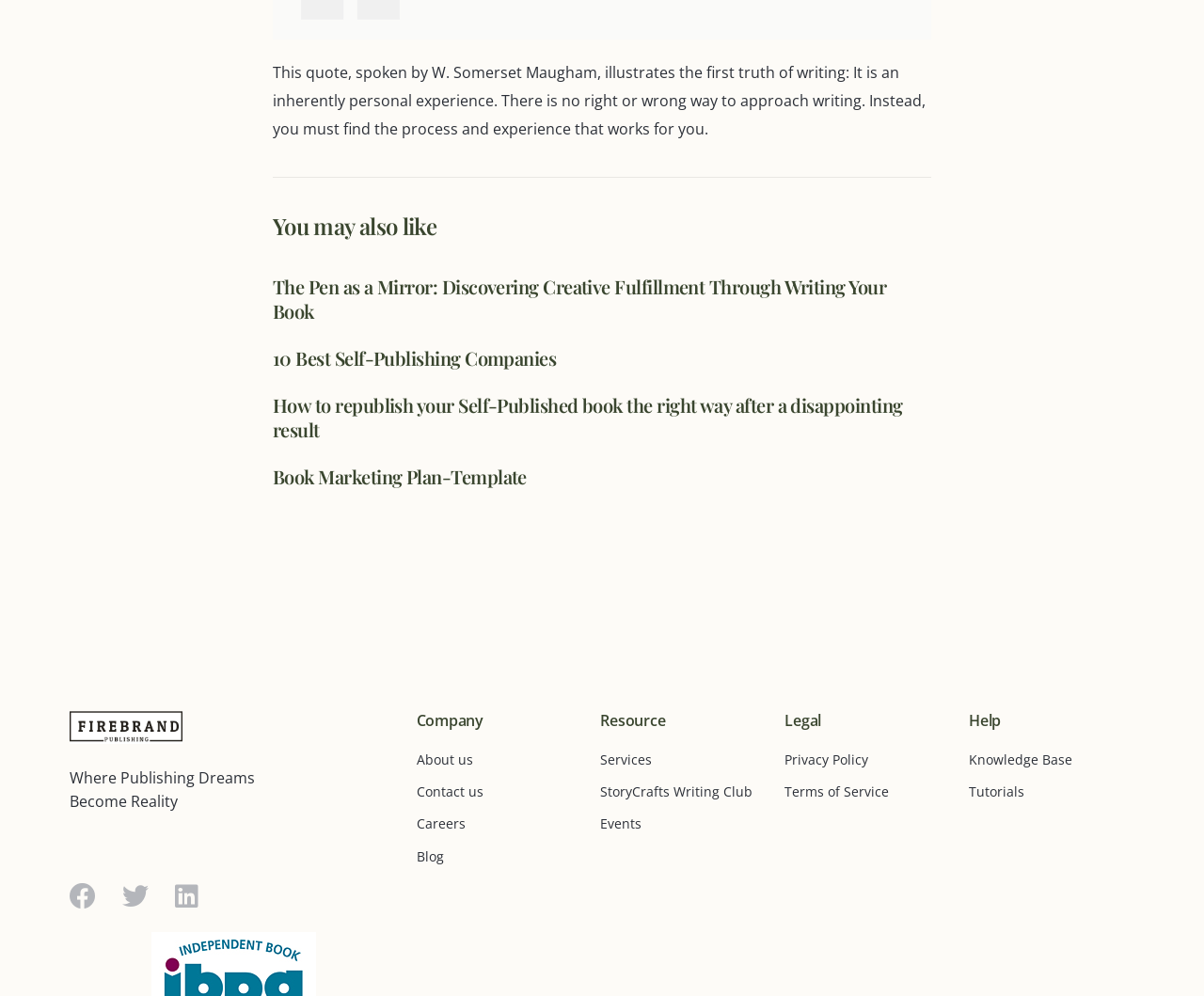Please identify the bounding box coordinates of the element's region that needs to be clicked to fulfill the following instruction: "Get help from the knowledge base". The bounding box coordinates should consist of four float numbers between 0 and 1, i.e., [left, top, right, bottom].

[0.805, 0.752, 0.942, 0.773]